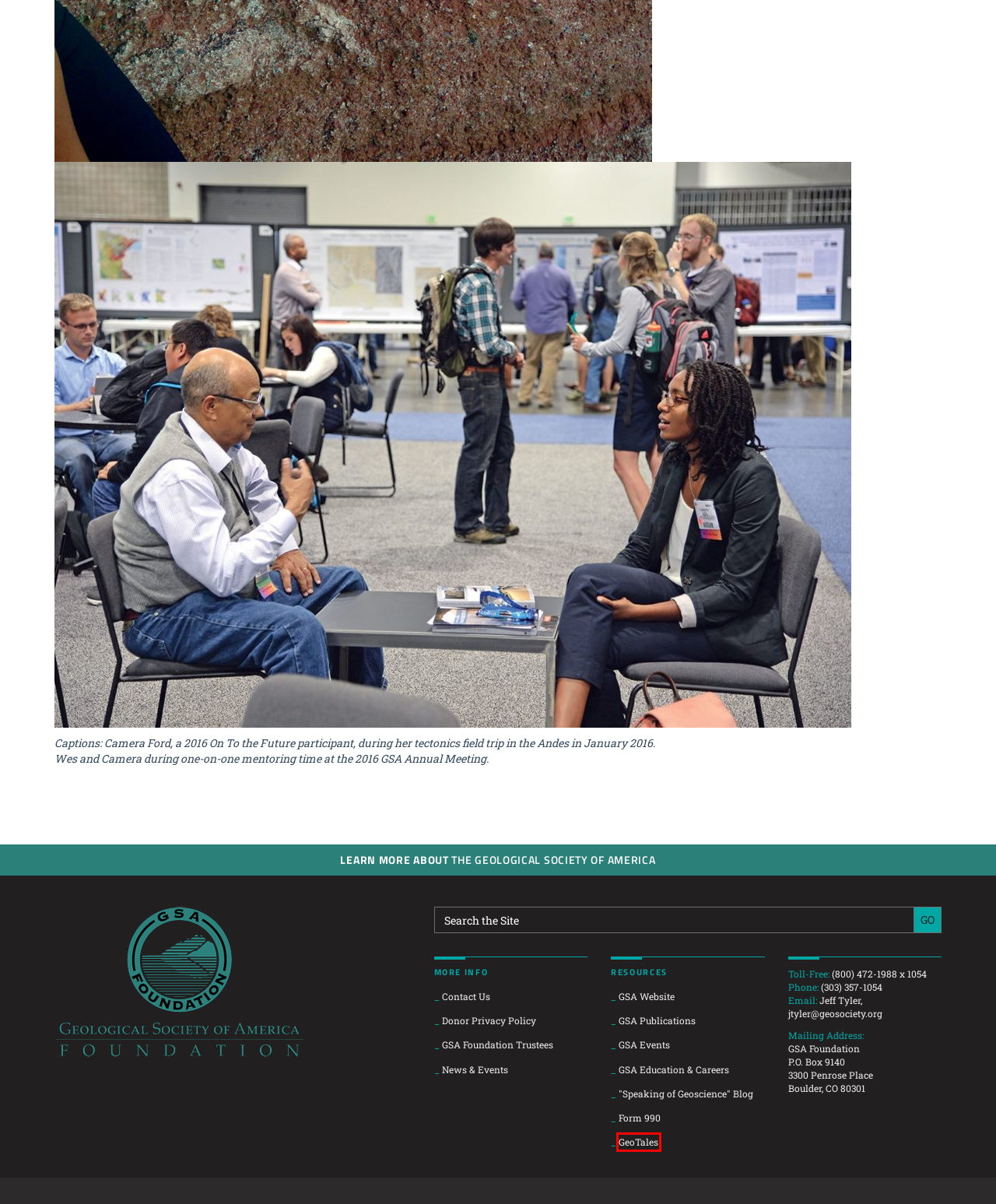Observe the provided screenshot of a webpage with a red bounding box around a specific UI element. Choose the webpage description that best fits the new webpage after you click on the highlighted element. These are your options:
A. News & Events - Geological Society of America Foundation
B. Home - Education & Careers - GSA
C. GeoTales - Geological Society of America Foundation
D. Geological Society of America
E. Events
F. GSA Publications
G. Speaking of Geoscience
H. Contact Us - Geological Society of America Foundation

C